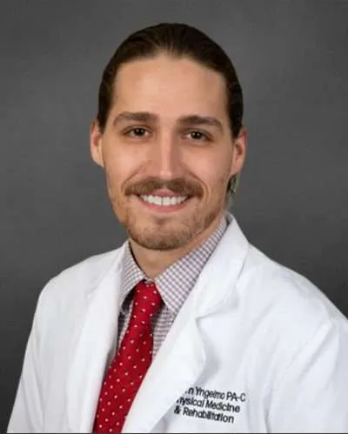Please provide a comprehensive response to the question below by analyzing the image: 
Where has Adam been contributing since 2019?

According to the caption, Adam has been contributing to Northeast Rehab since 2019, which implies that he has been working with the organization in some capacity for at least a few years.